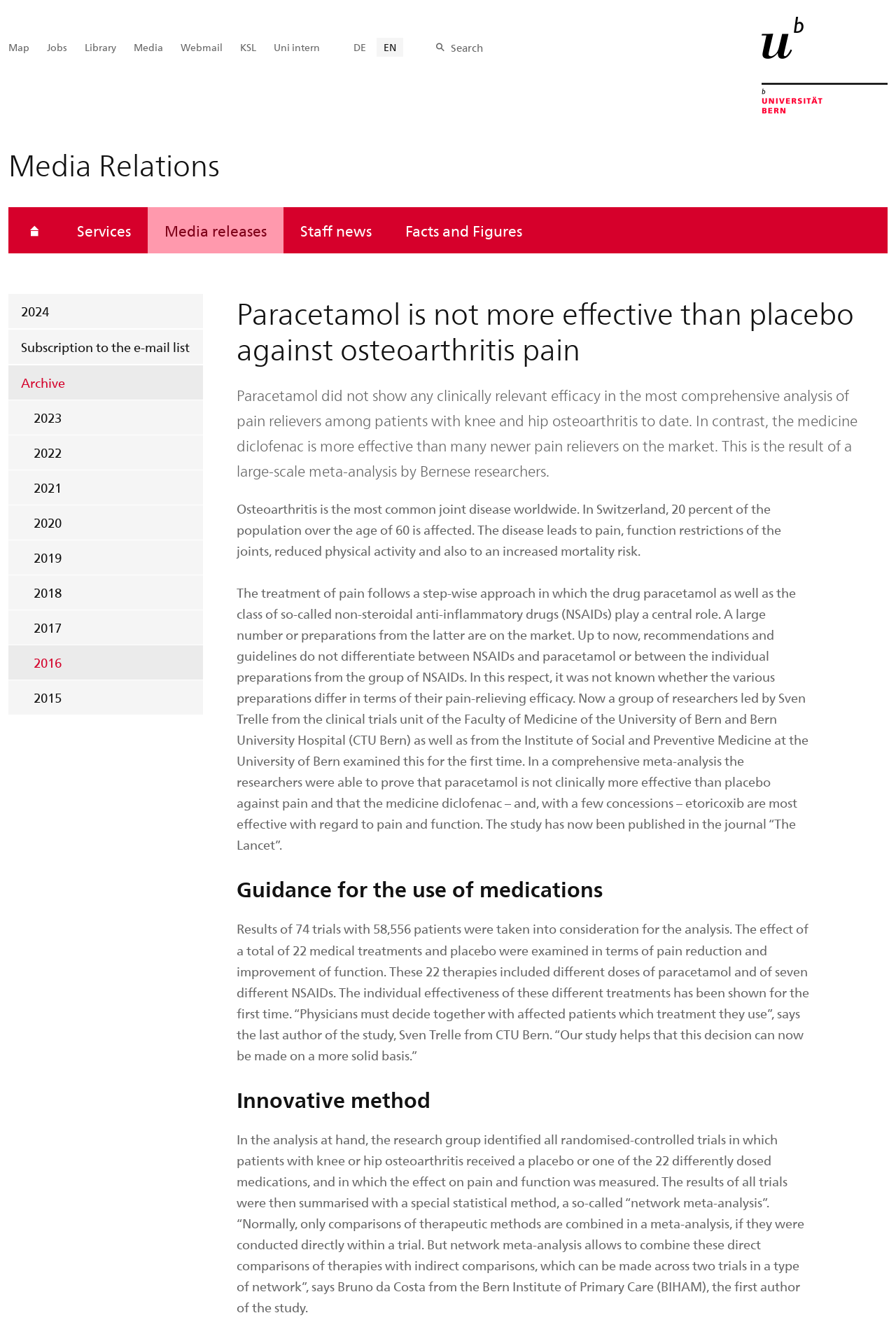What is the name of the university mentioned on the webpage?
Answer the question with a thorough and detailed explanation.

The university name is mentioned in the top-left corner of the webpage, next to the image of the university logo.